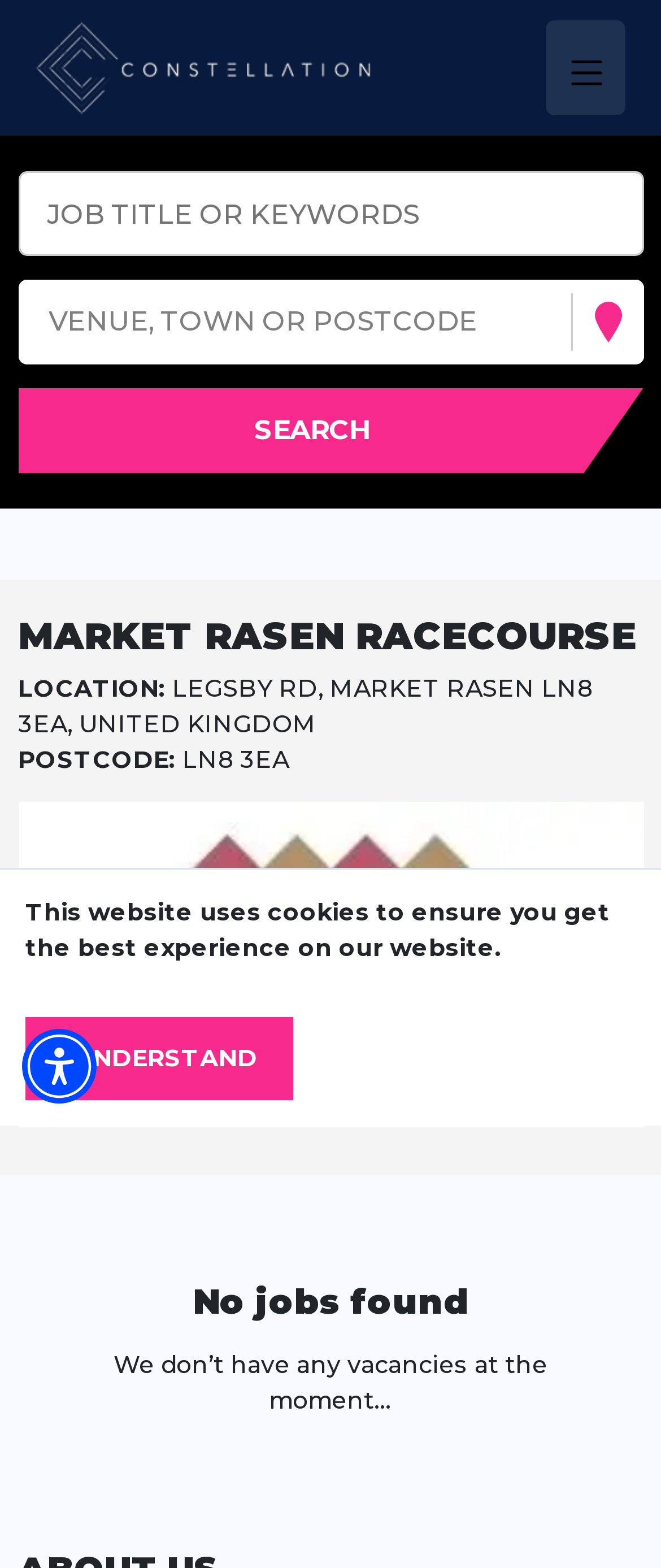Respond to the question below with a concise word or phrase:
What is the type of location being searched?

VENUE, TOWN OR POSTCODE